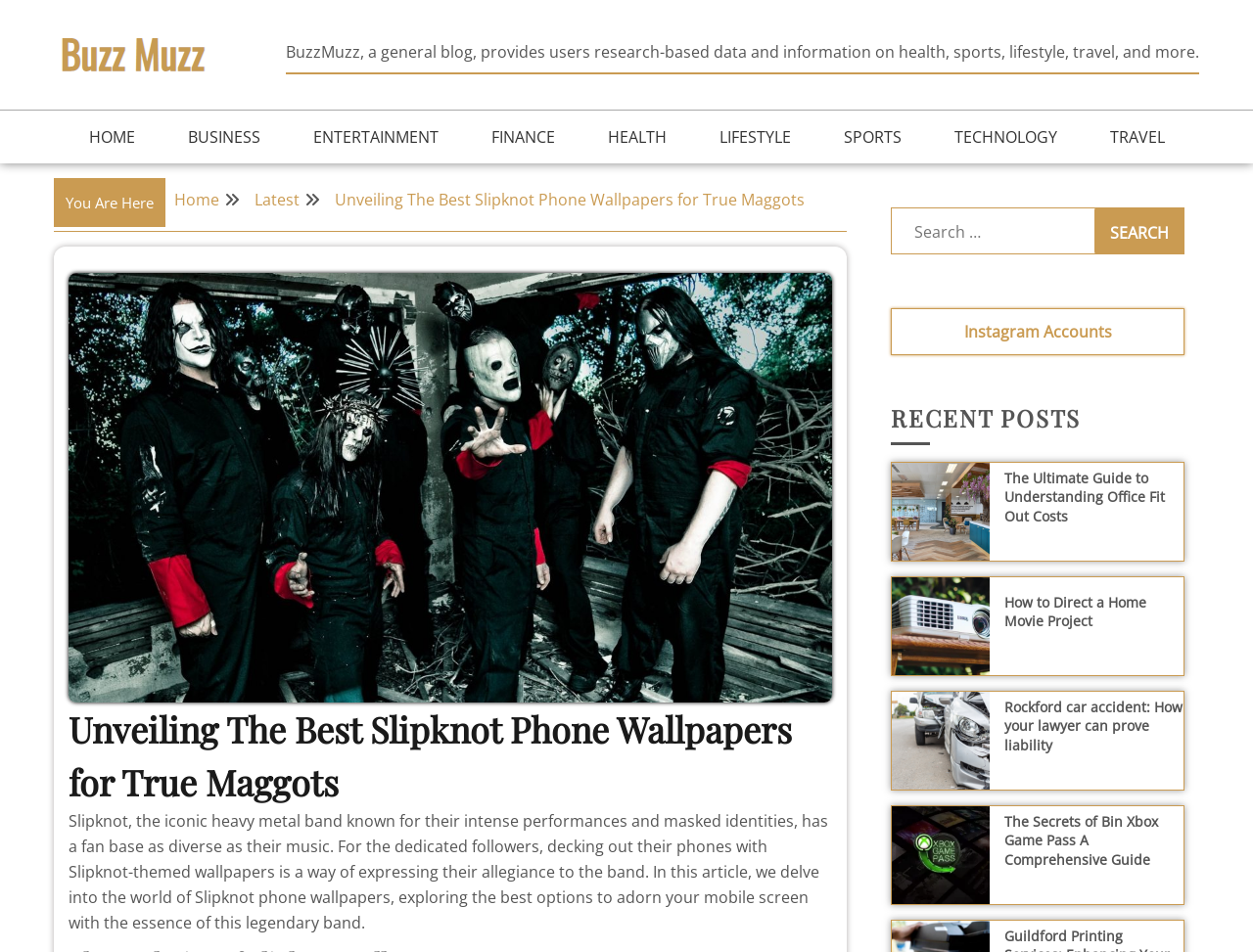Offer a detailed account of what is visible on the webpage.

This webpage is dedicated to Slipknot phone wallpapers, catering to the diverse fan base of the iconic heavy metal band. At the top, there is a navigation menu with links to various categories, including Home, Business, Entertainment, Finance, Health, Lifestyle, Sports, Technology, and Travel. Below the navigation menu, there is a breadcrumbs section displaying the current page's location.

The main content area features a large image of Slipknot phone wallpapers, accompanied by a heading that reads "Unveiling The Best Slipknot Phone Wallpapers for True Maggots." Below the image, there is a descriptive paragraph that explains the significance of Slipknot phone wallpapers for fans and introduces the article's content.

On the right side of the page, there is a search bar with a search button and a link to Instagram Accounts. Below the search bar, there is a section titled "RECENT POSTS" that lists four recent articles with images and summaries. The articles cover various topics, including office fit-out costs, directing a home movie project, car accident liability, and Xbox Game Pass.

Throughout the page, there are several links and buttons, including a link to the homepage and links to explore Slipknot phone wallpapers. The overall layout is organized, making it easy to navigate and find relevant information.